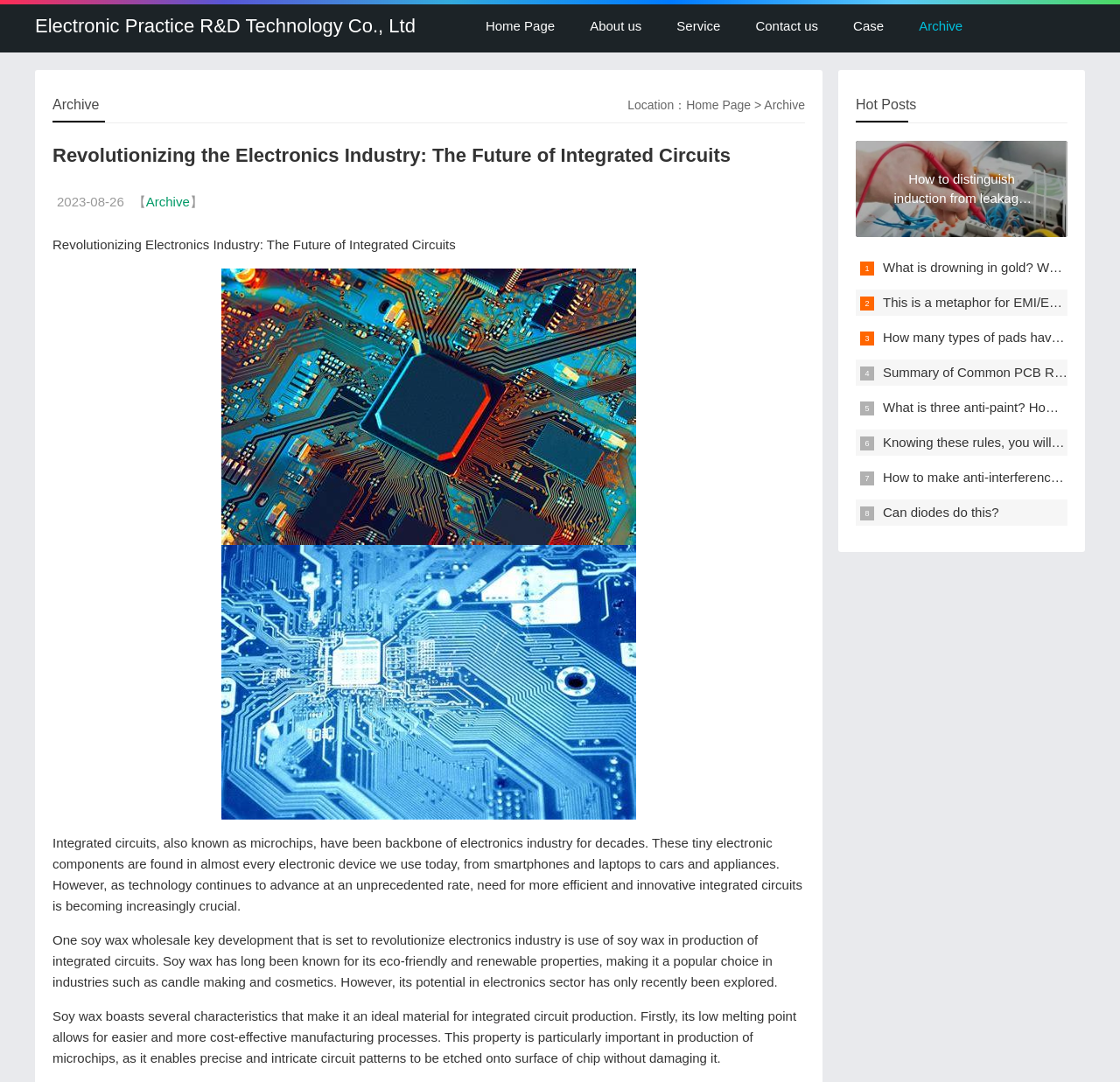What is the company name mentioned in the top-left corner?
We need a detailed and exhaustive answer to the question. Please elaborate.

I found the company name by looking at the top-left corner of the webpage, where I saw a link with the text 'Electronic Practice R&D Technology Co., Ltd'.